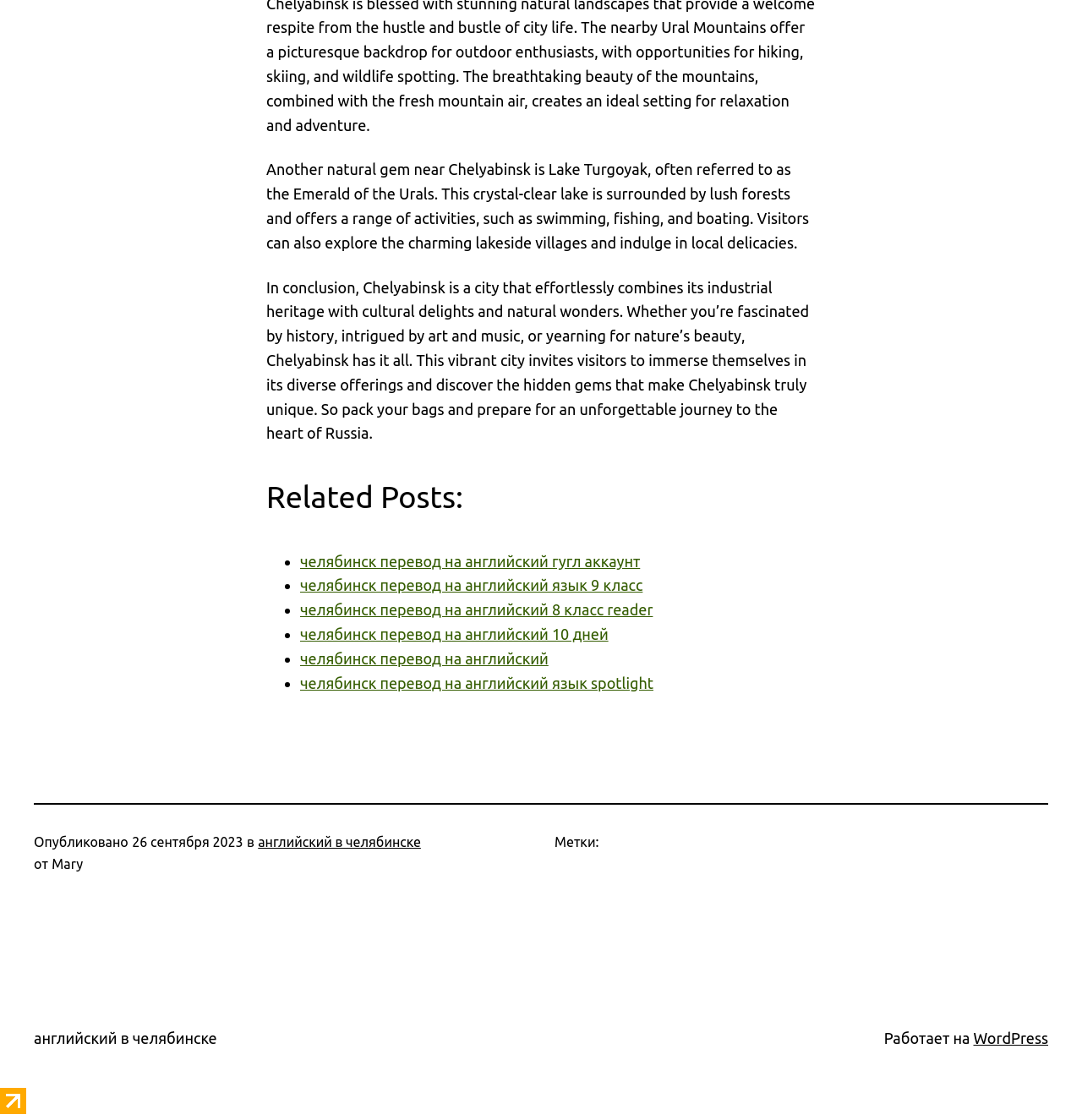Please determine the bounding box coordinates of the element's region to click for the following instruction: "Read about Lake Turgoyak".

[0.246, 0.144, 0.748, 0.224]